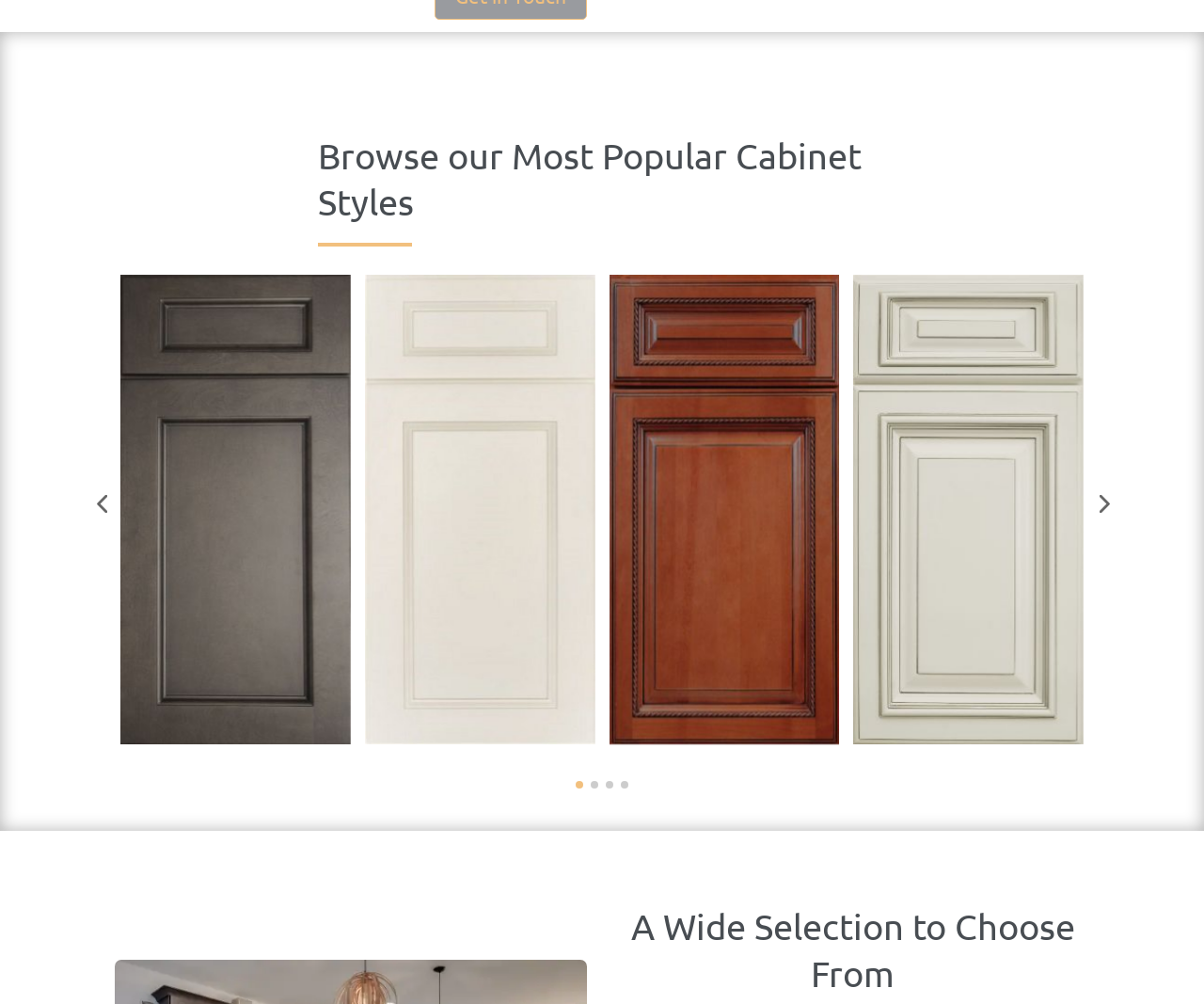Provide your answer in one word or a succinct phrase for the question: 
What is the style of the first cabinet?

Townsquare Grey